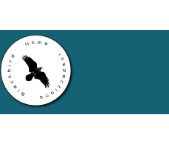Answer the question below with a single word or a brief phrase: 
What is the company's mission?

Ensure safety and quality in home inspections